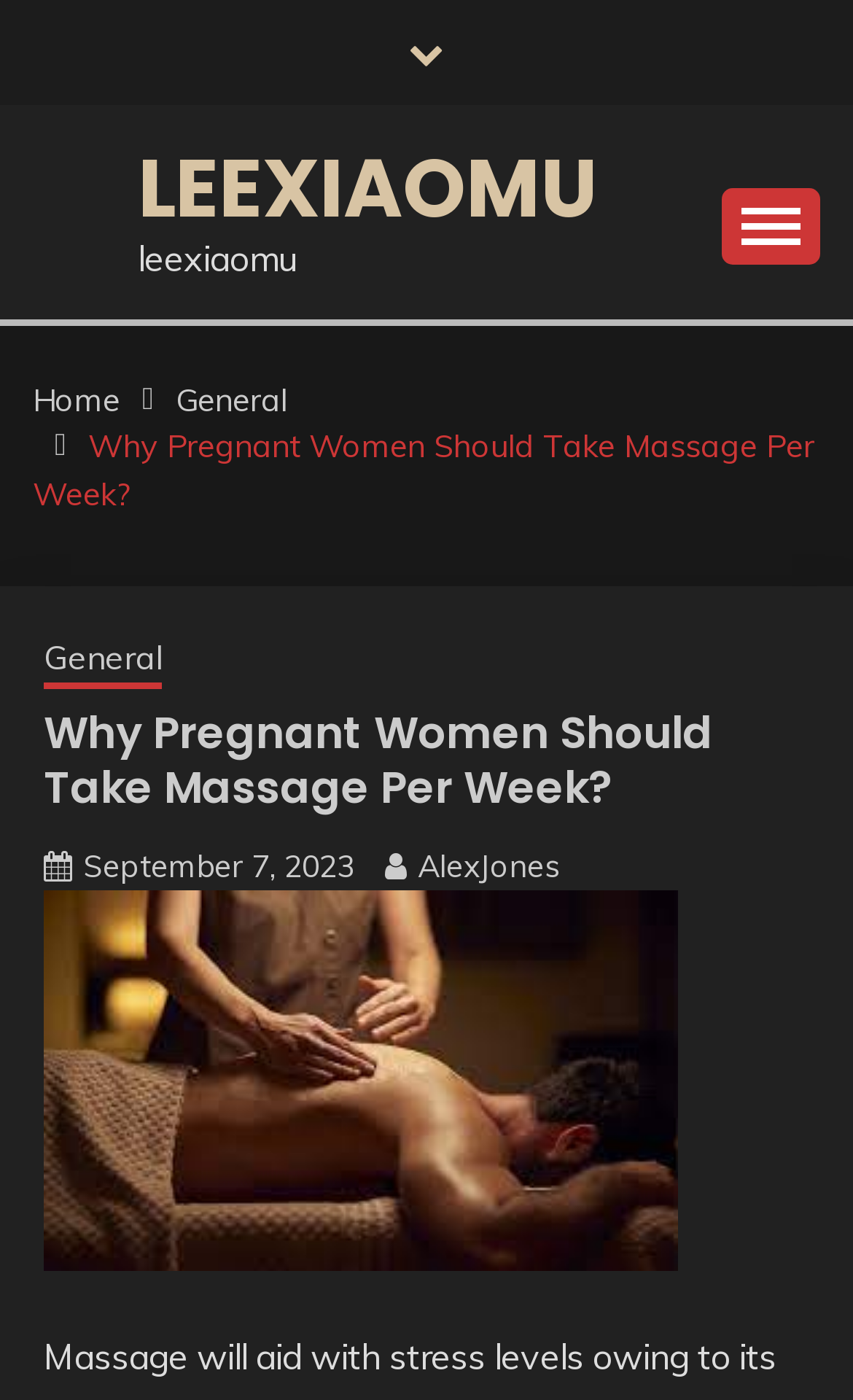Can you specify the bounding box coordinates of the area that needs to be clicked to fulfill the following instruction: "Click the  link"?

[0.805, 0.927, 0.923, 0.991]